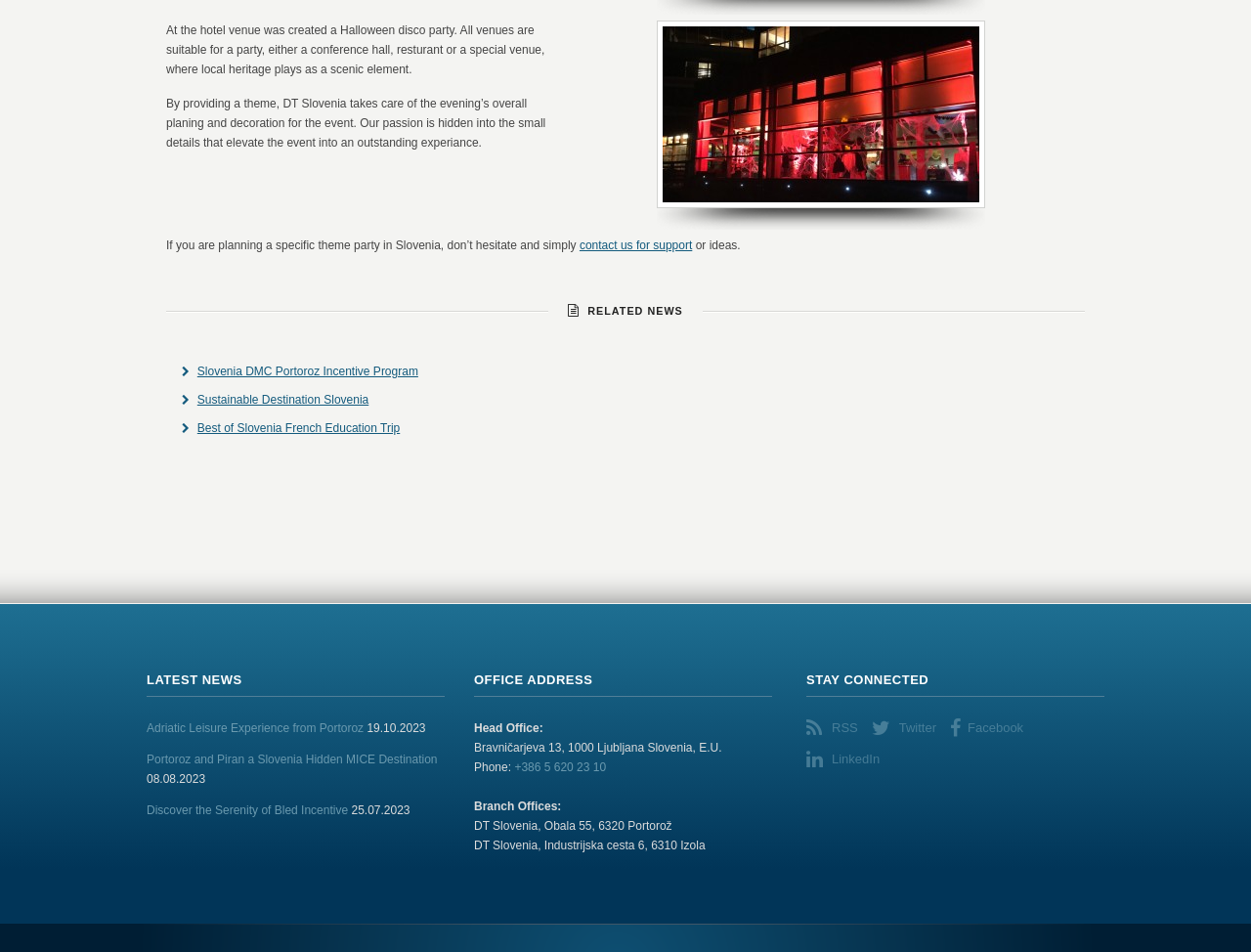Determine the bounding box coordinates for the UI element with the following description: "RSS". The coordinates should be four float numbers between 0 and 1, represented as [left, top, right, bottom].

[0.645, 0.754, 0.687, 0.775]